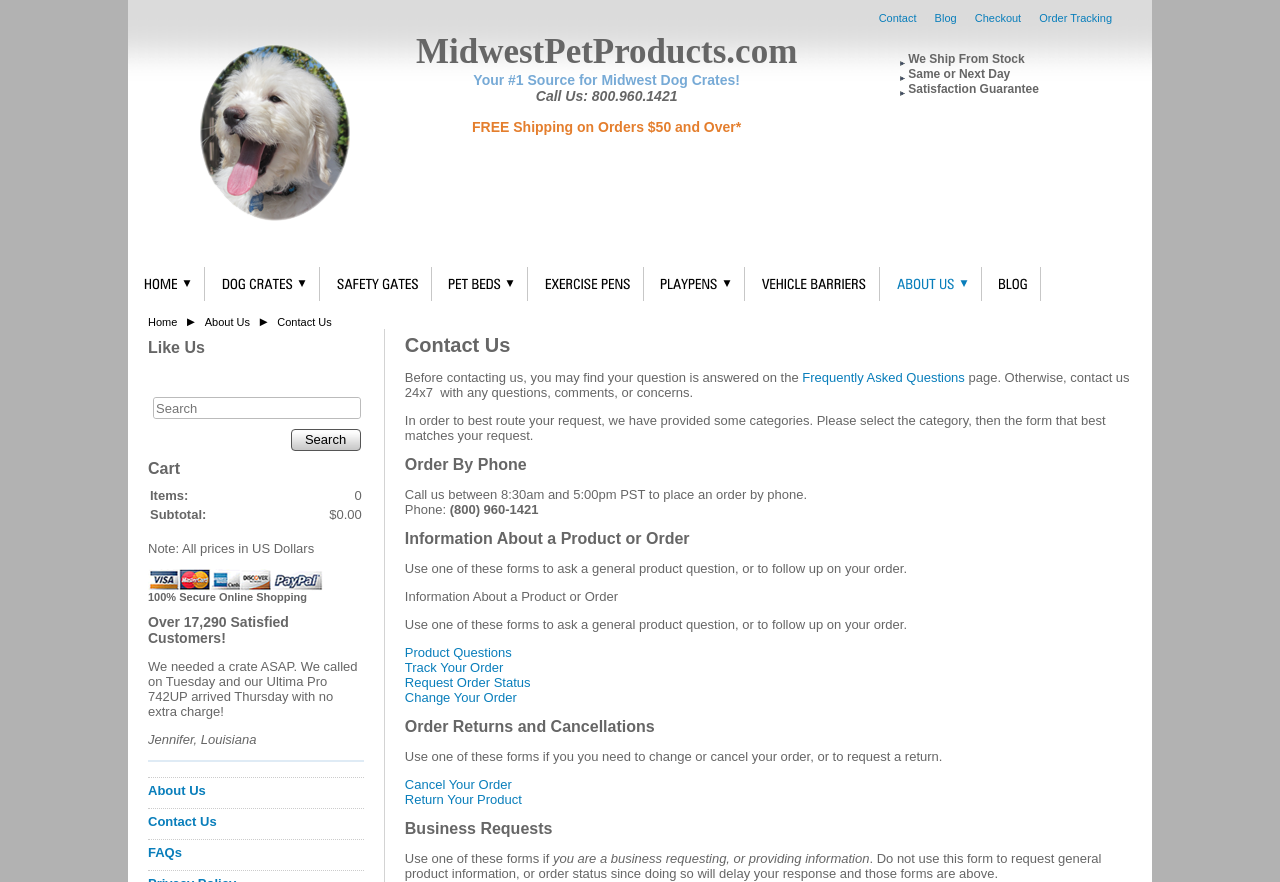Please predict the bounding box coordinates (top-left x, top-left y, bottom-right x, bottom-right y) for the UI element in the screenshot that fits the description: FAQs

[0.116, 0.957, 0.276, 0.98]